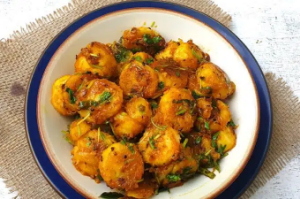Answer the question with a single word or phrase: 
What is the color of the bowl's rim?

Dark blue